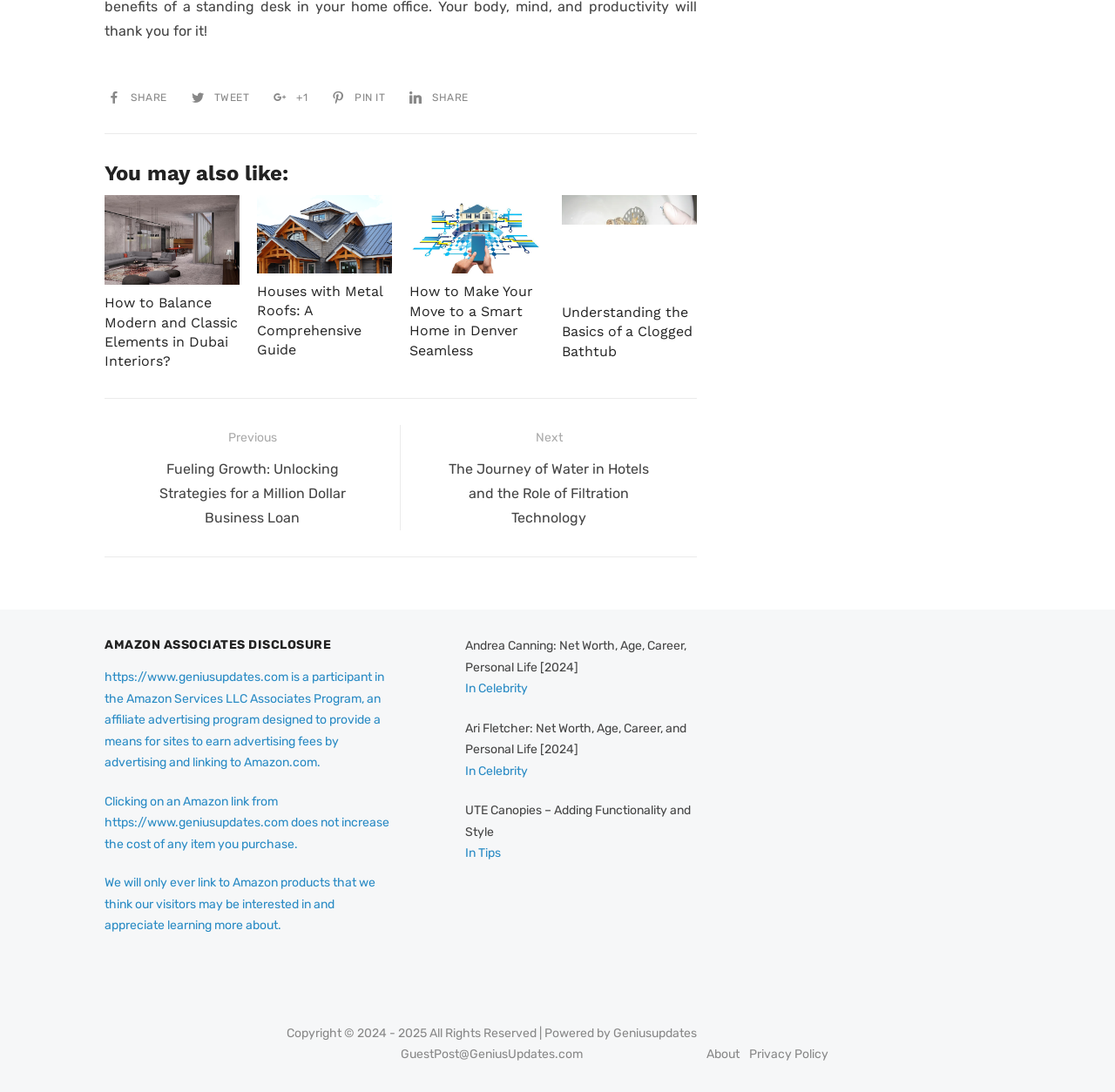Identify the bounding box coordinates of the section to be clicked to complete the task described by the following instruction: "Learn about UTE Canopies". The coordinates should be four float numbers between 0 and 1, formatted as [left, top, right, bottom].

[0.417, 0.735, 0.619, 0.769]